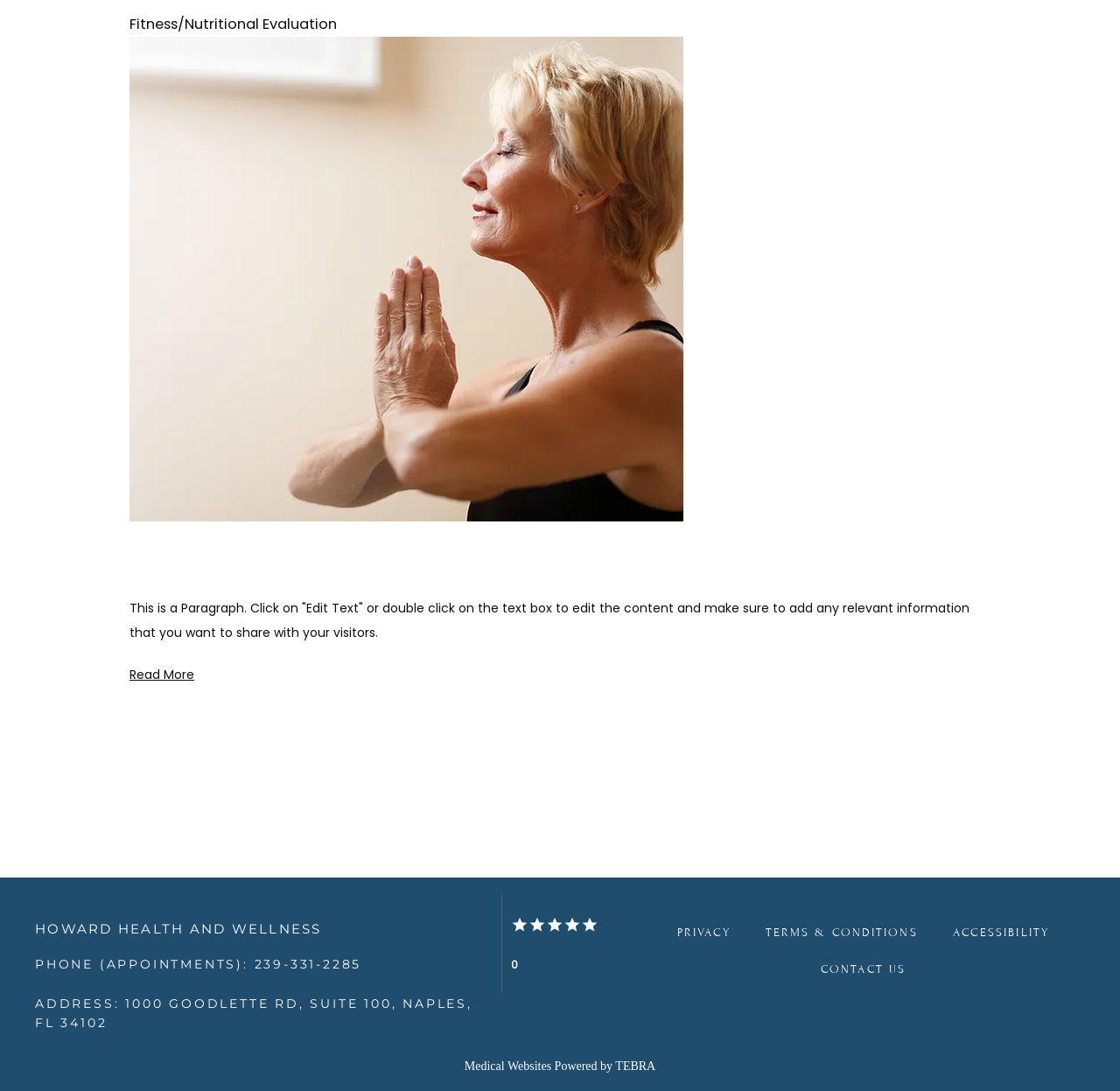Based on the element description: "TEBRA", identify the bounding box coordinates for this UI element. The coordinates must be four float numbers between 0 and 1, listed as [left, top, right, bottom].

[0.549, 0.971, 0.585, 0.983]